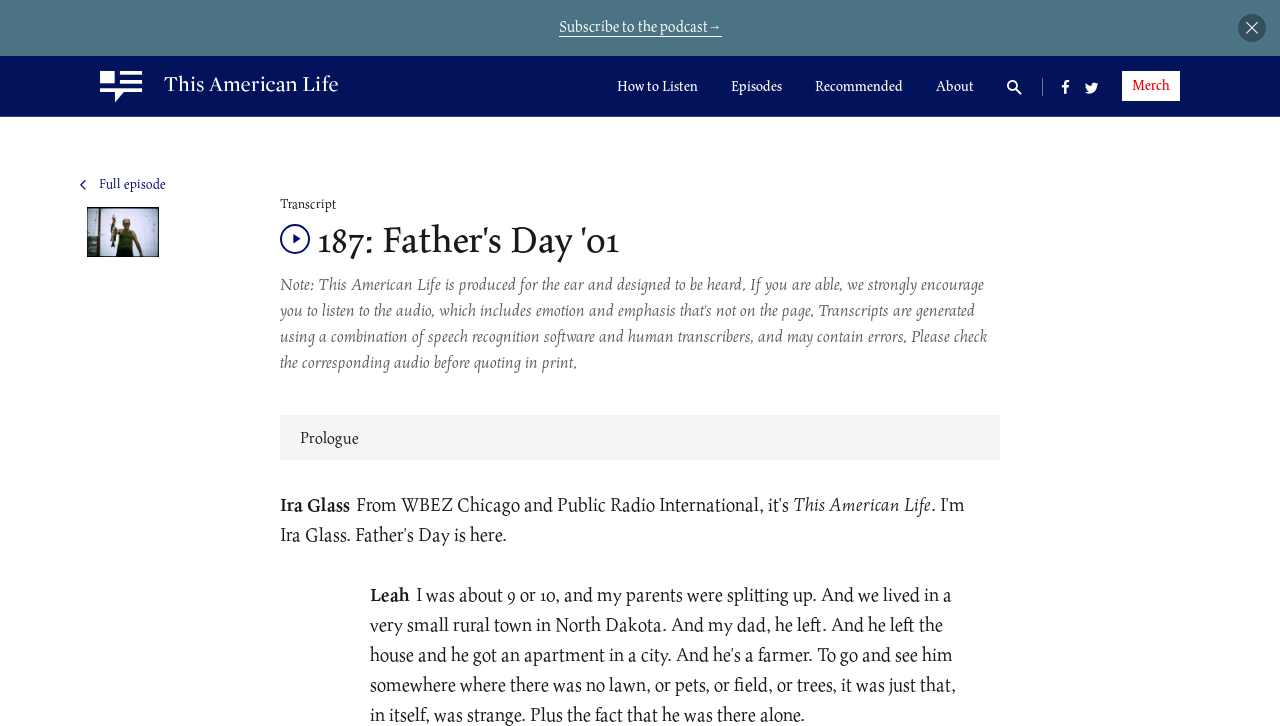Please provide the bounding box coordinates for the element that needs to be clicked to perform the following instruction: "Go to the episodes page". The coordinates should be given as four float numbers between 0 and 1, i.e., [left, top, right, bottom].

[0.571, 0.107, 0.611, 0.132]